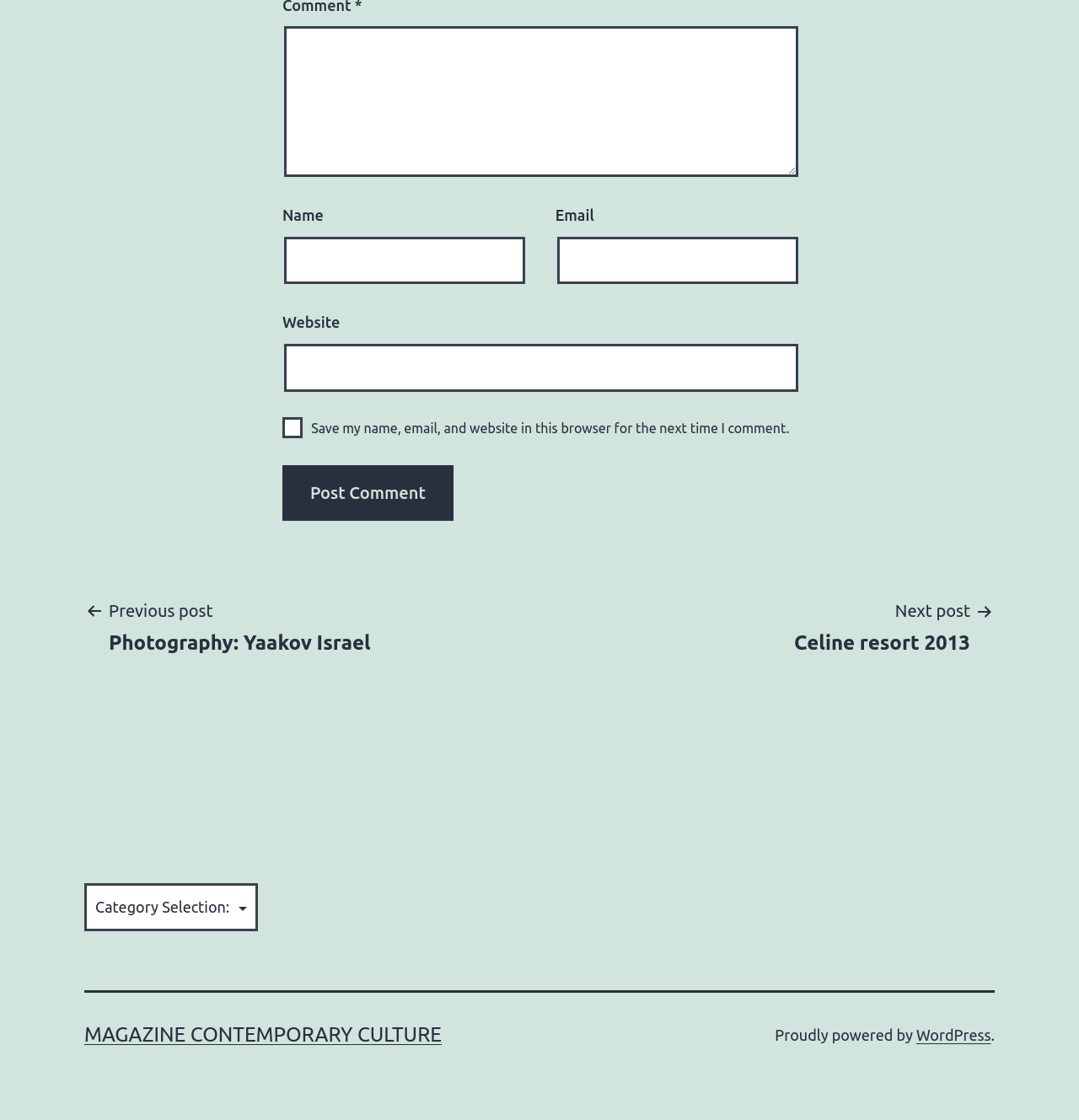Give a concise answer of one word or phrase to the question: 
How many links are there in the post navigation section?

2